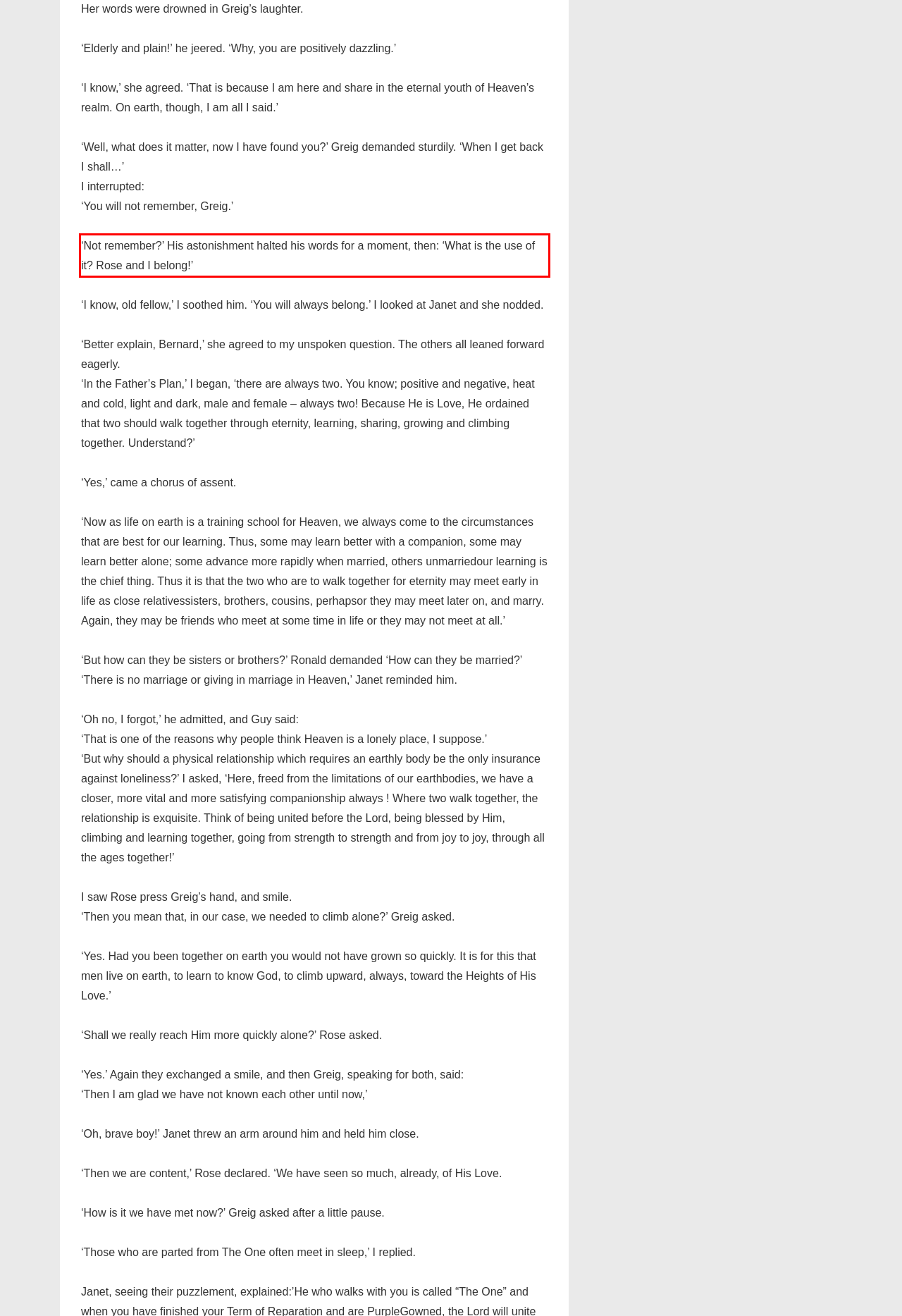You have a screenshot of a webpage with a UI element highlighted by a red bounding box. Use OCR to obtain the text within this highlighted area.

‘Not remember?’ His astonishment halted his words for a moment, then: ‘What is the use of it? Rose and I belong!’